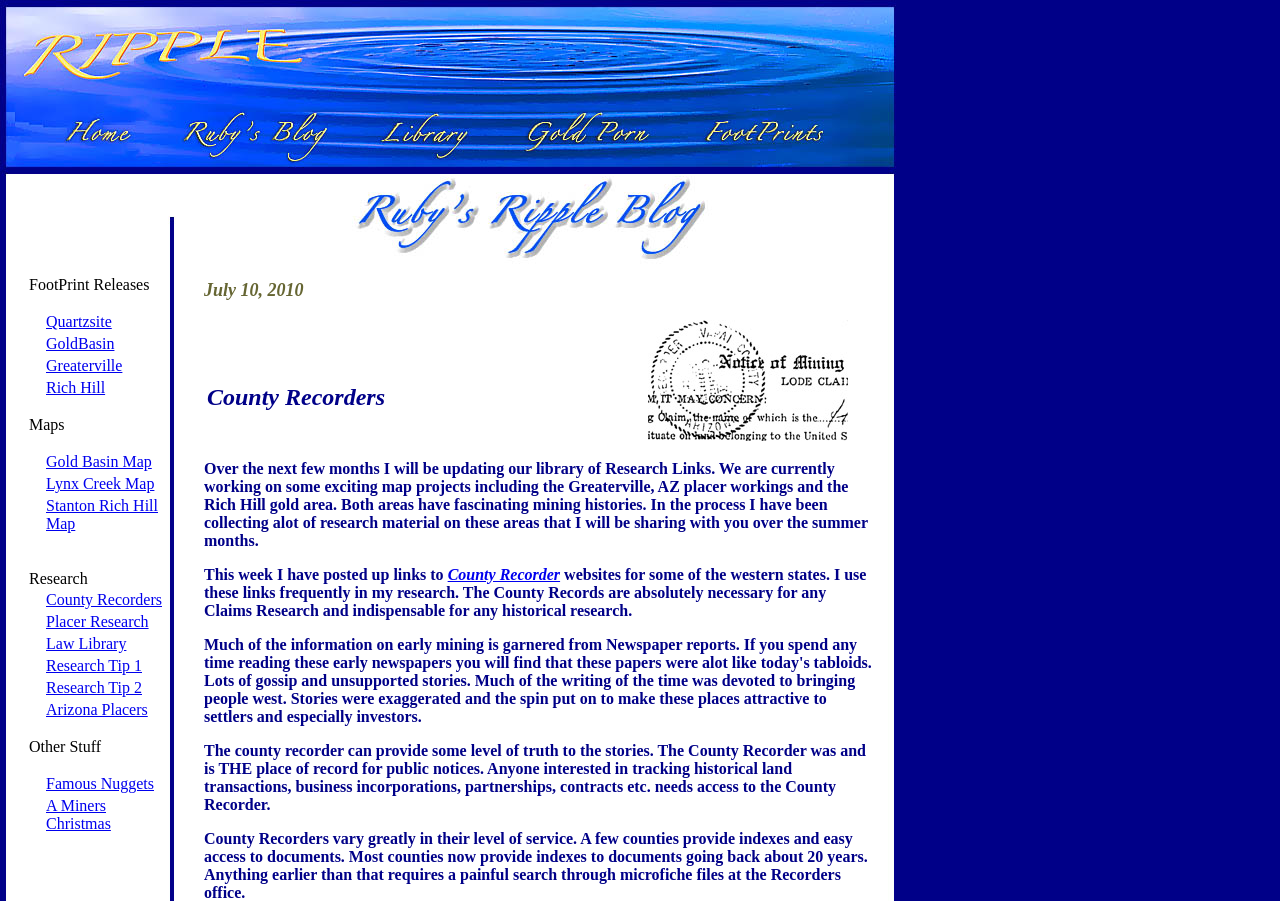Locate the bounding box coordinates of the element that needs to be clicked to carry out the instruction: "Read about Famous Nuggets". The coordinates should be given as four float numbers ranging from 0 to 1, i.e., [left, top, right, bottom].

[0.036, 0.86, 0.12, 0.879]